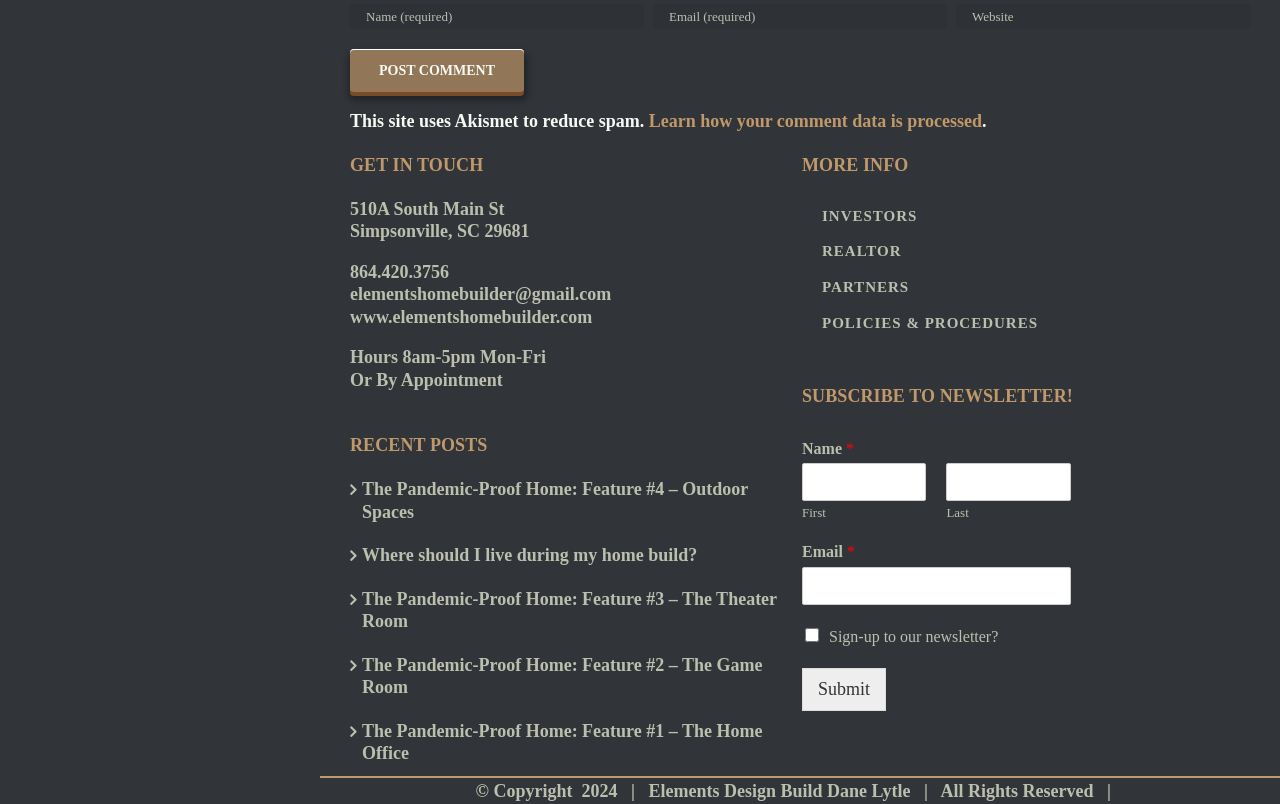Given the description "aria-label="Email (required)" name="email" placeholder="Email (required)"", provide the bounding box coordinates of the corresponding UI element.

[0.51, 0.005, 0.74, 0.036]